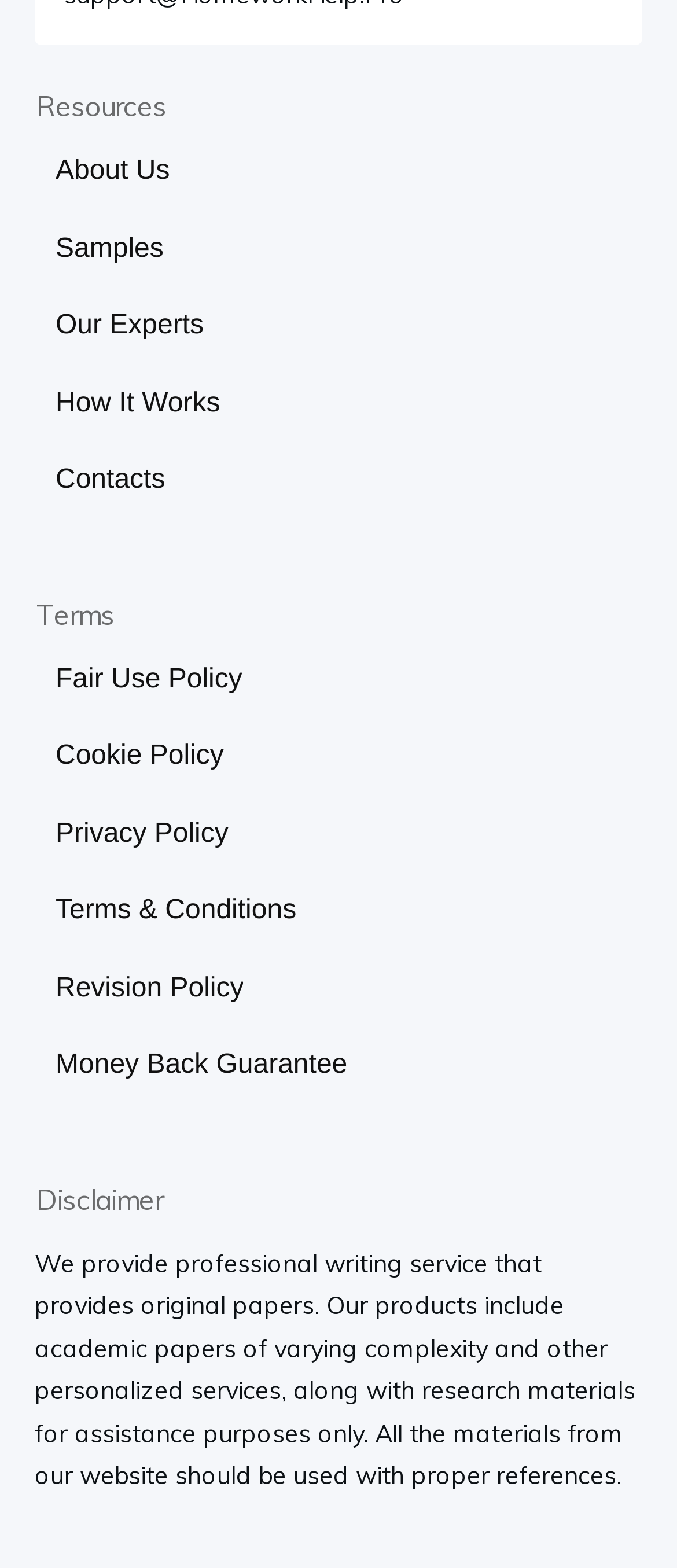Can you specify the bounding box coordinates for the region that should be clicked to fulfill this instruction: "read Disclaimer".

[0.054, 0.754, 0.241, 0.776]